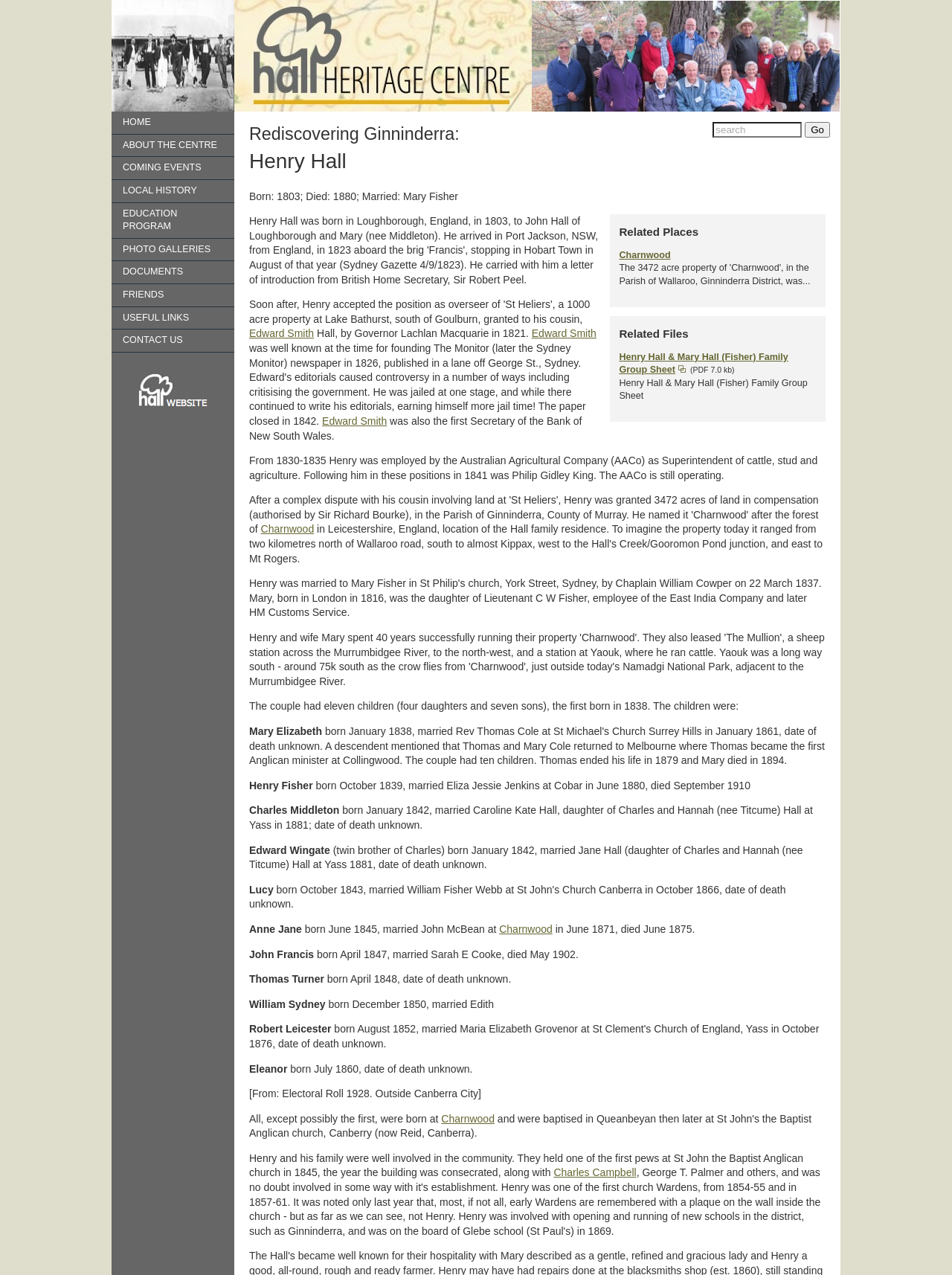Predict the bounding box of the UI element that fits this description: "name="q" placeholder="search"".

[0.749, 0.096, 0.842, 0.108]